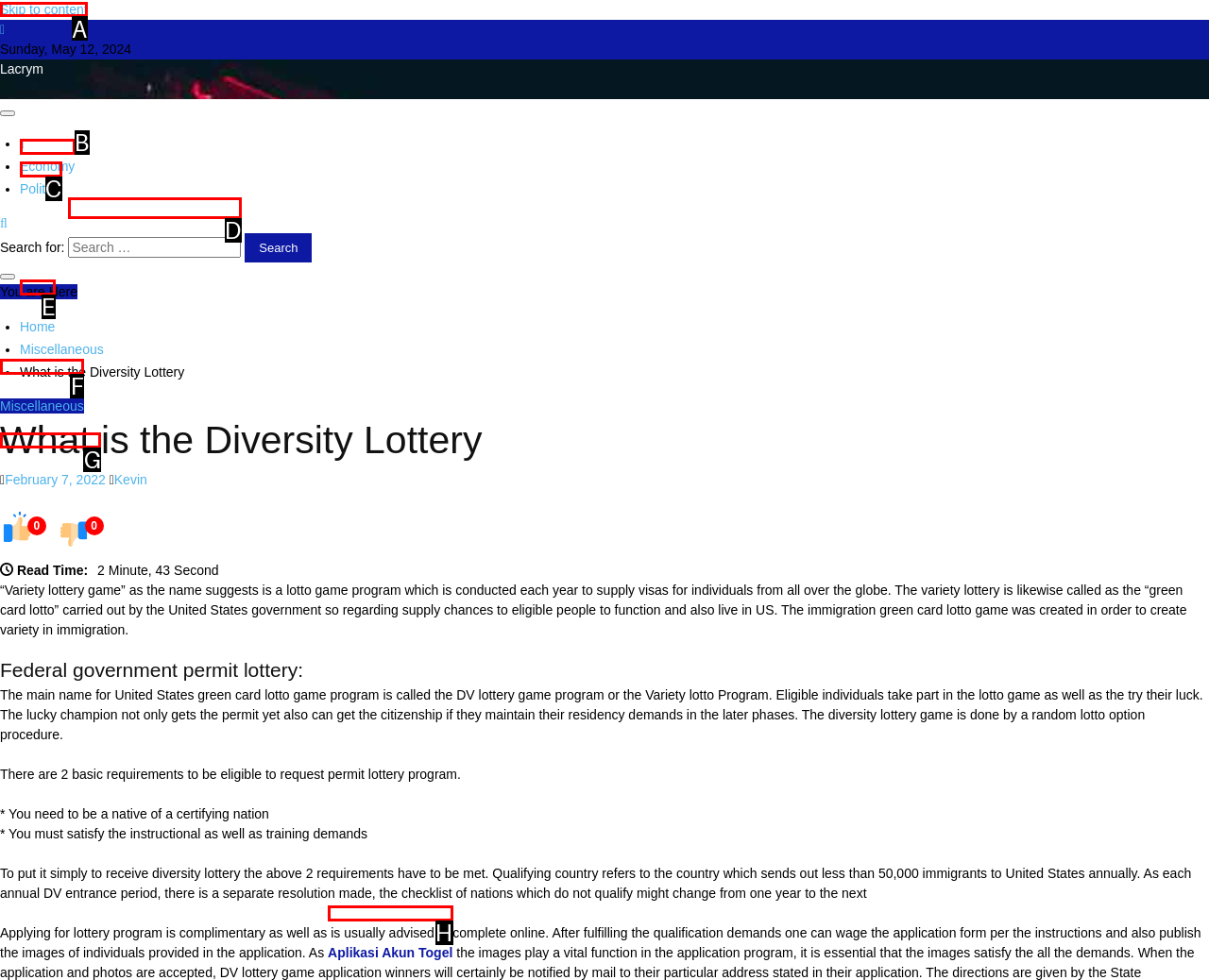Which lettered option should be clicked to achieve the task: Click the 'Skip to content' link? Choose from the given choices.

A